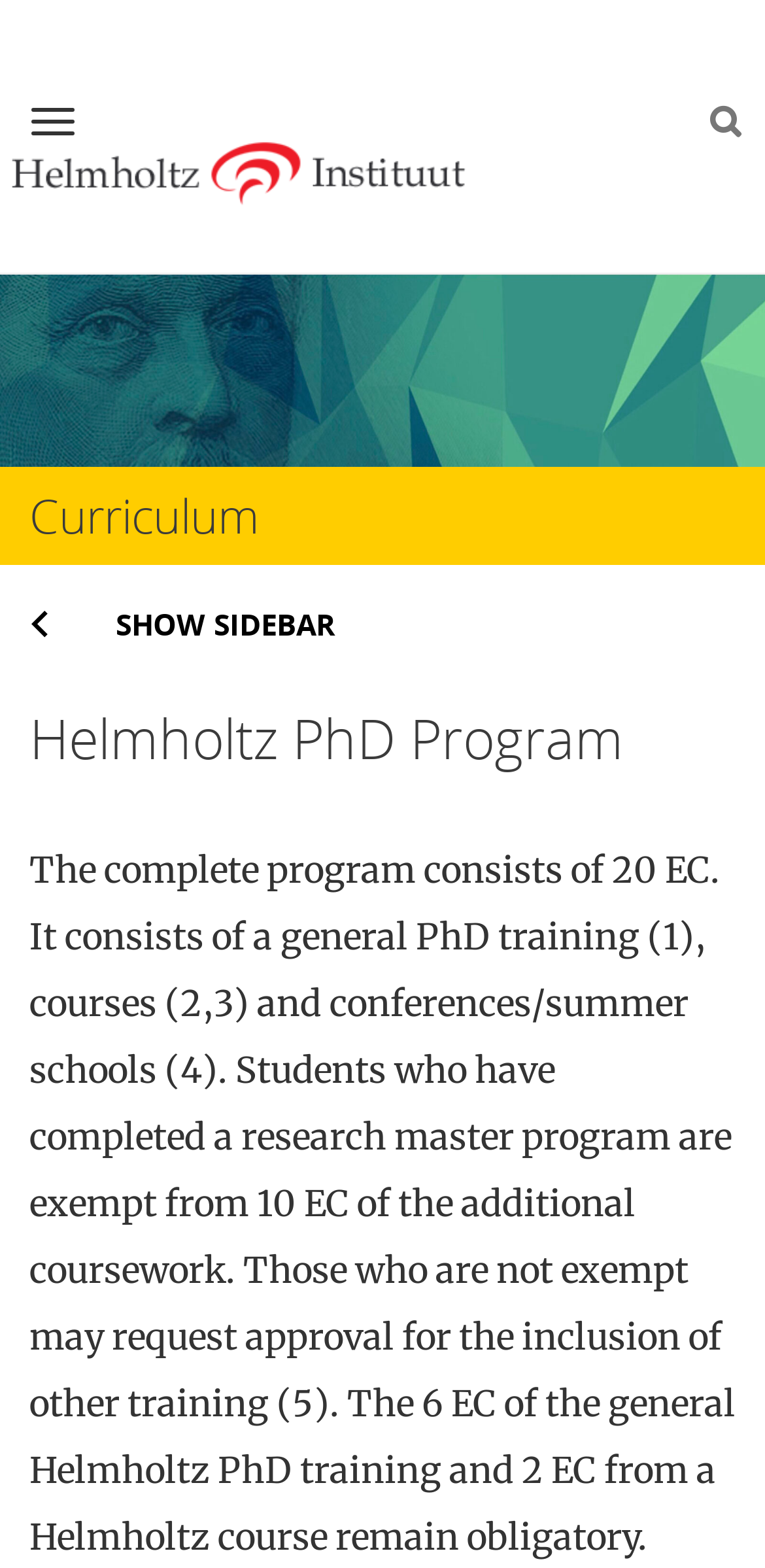Provide a one-word or one-phrase answer to the question:
How many EC does the complete program consist of?

20 EC